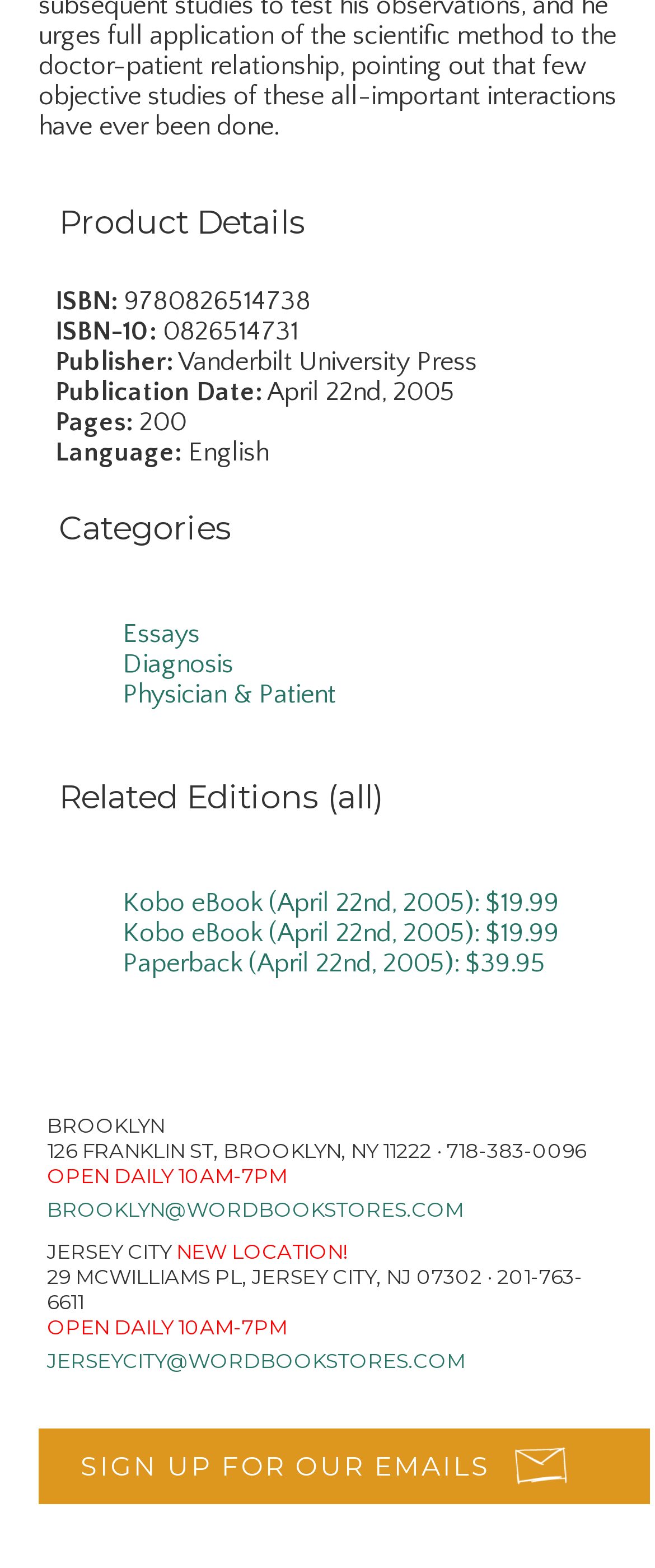Please locate the bounding box coordinates of the element that should be clicked to complete the given instruction: "Check related editions".

[0.187, 0.566, 0.854, 0.585]